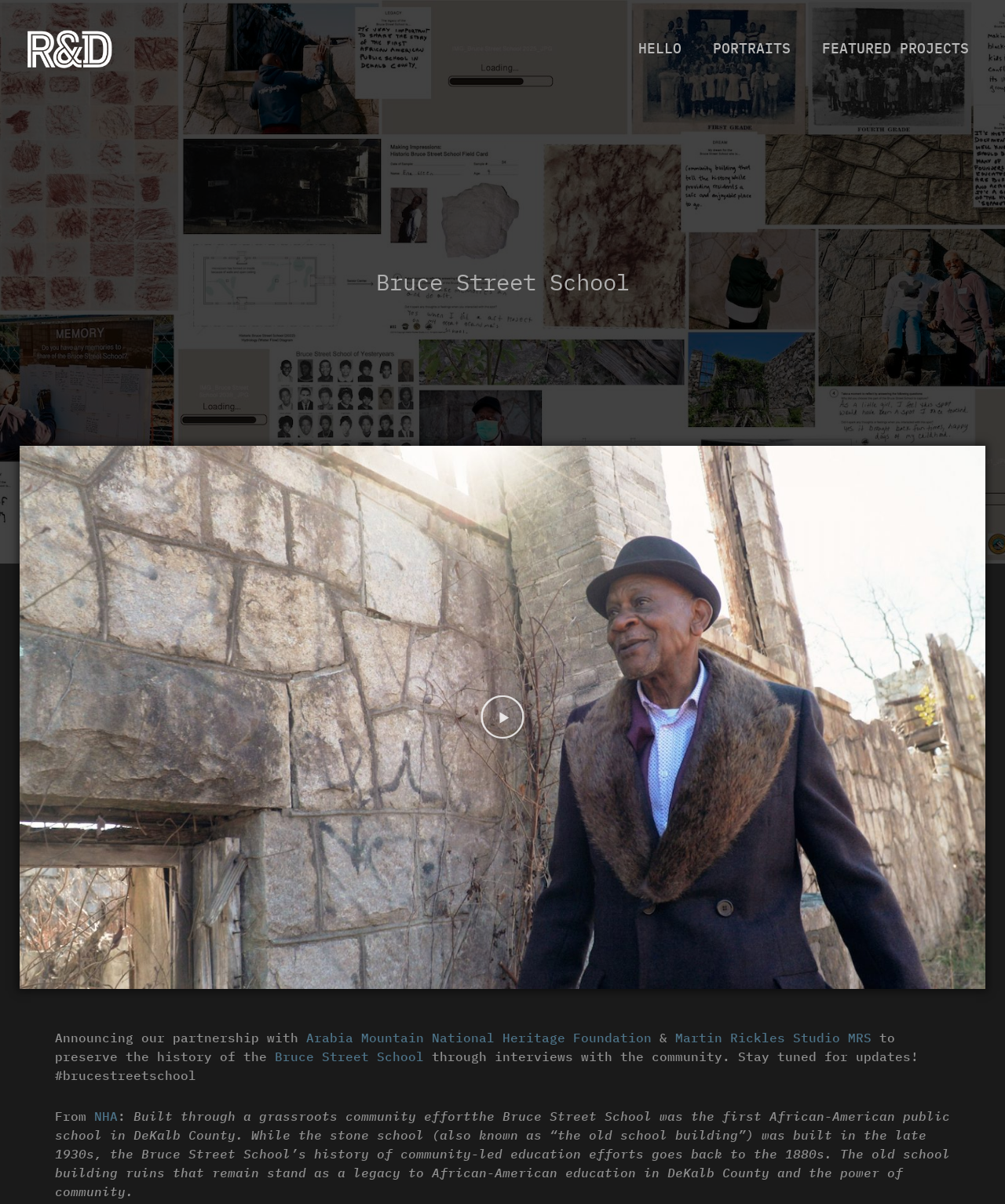Please specify the coordinates of the bounding box for the element that should be clicked to carry out this instruction: "Read more about Martin Rickles Studio MRS". The coordinates must be four float numbers between 0 and 1, formatted as [left, top, right, bottom].

[0.672, 0.856, 0.867, 0.869]